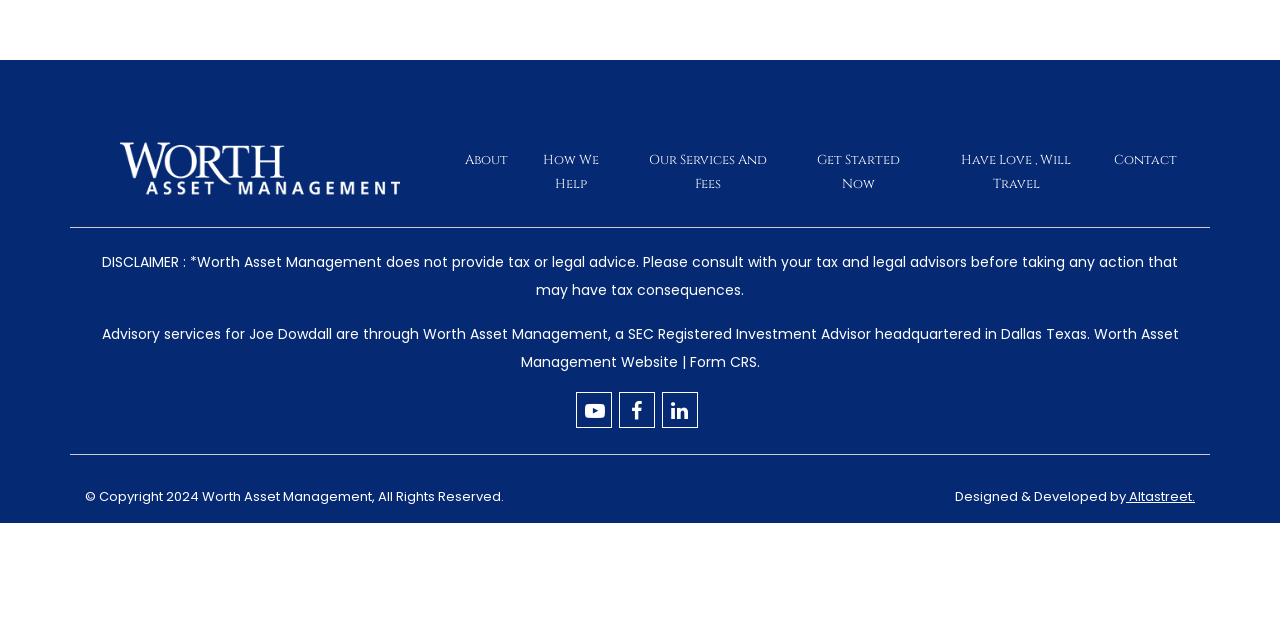Identify the bounding box for the UI element that is described as follows: "Our Services And Fees".

[0.507, 0.235, 0.599, 0.301]